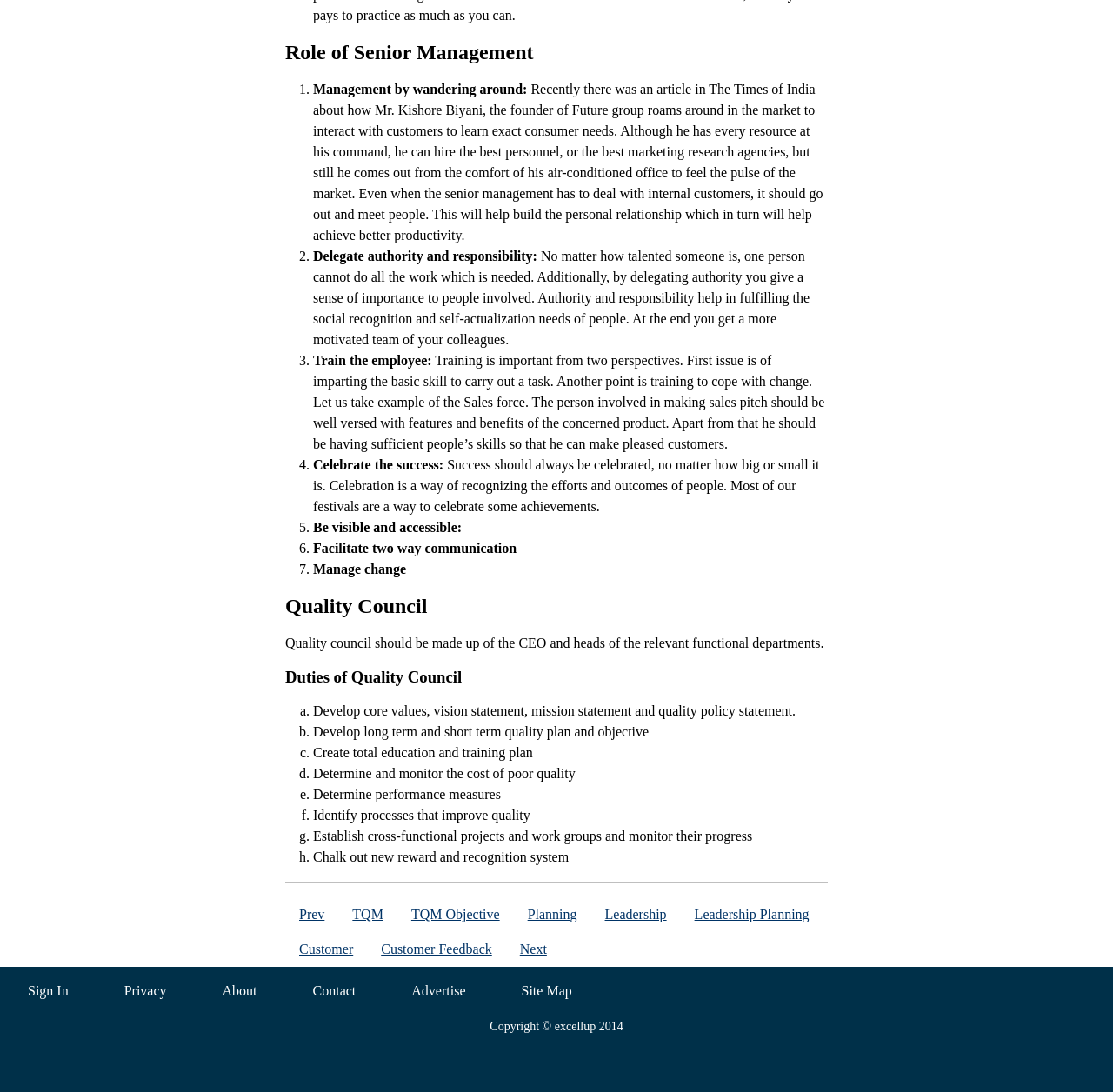Bounding box coordinates must be specified in the format (top-left x, top-left y, bottom-right x, bottom-right y). All values should be floating point numbers between 0 and 1. What are the bounding box coordinates of the UI element described as: Customer Feedback

[0.342, 0.862, 0.442, 0.876]